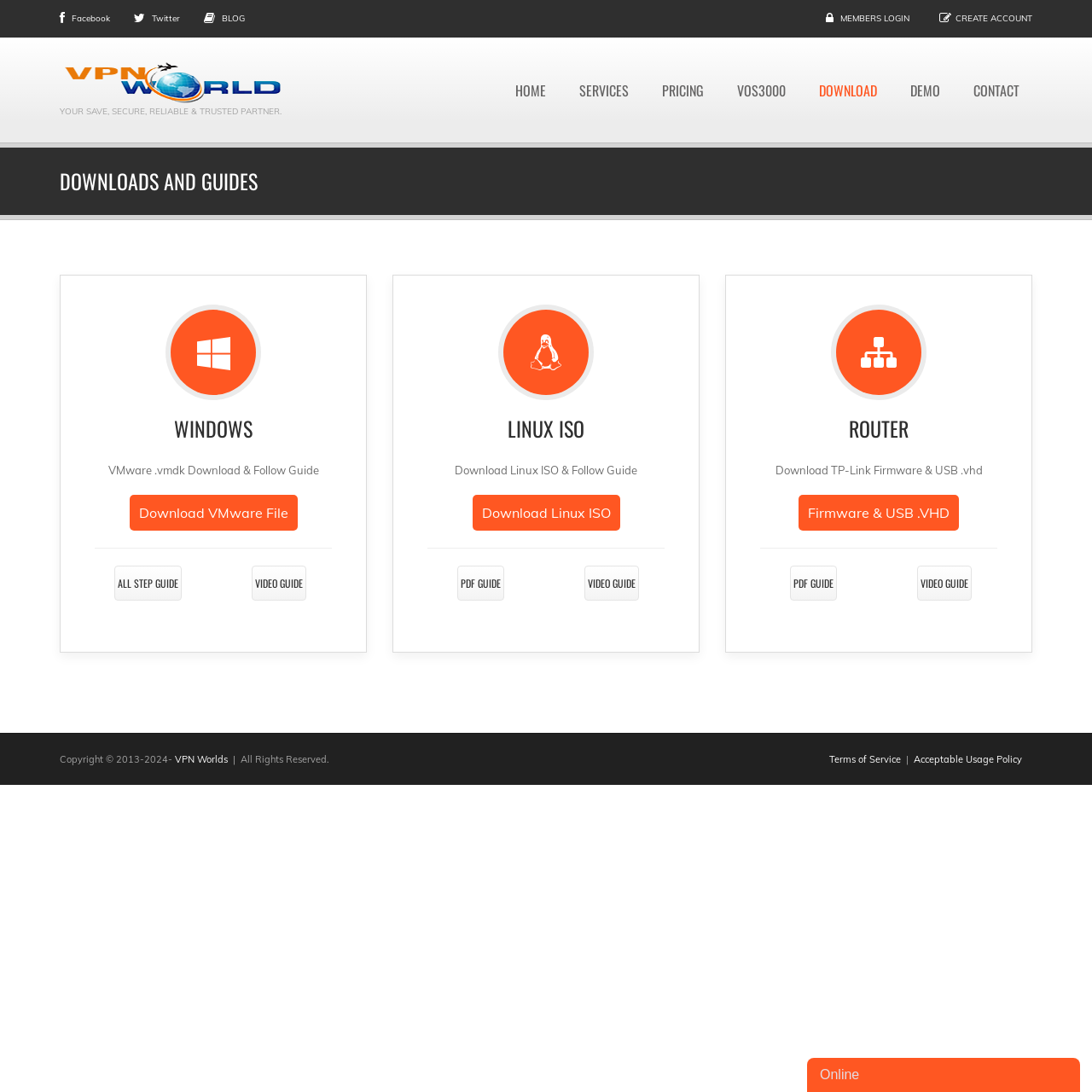Provide a one-word or short-phrase answer to the question:
How many download options are available?

3